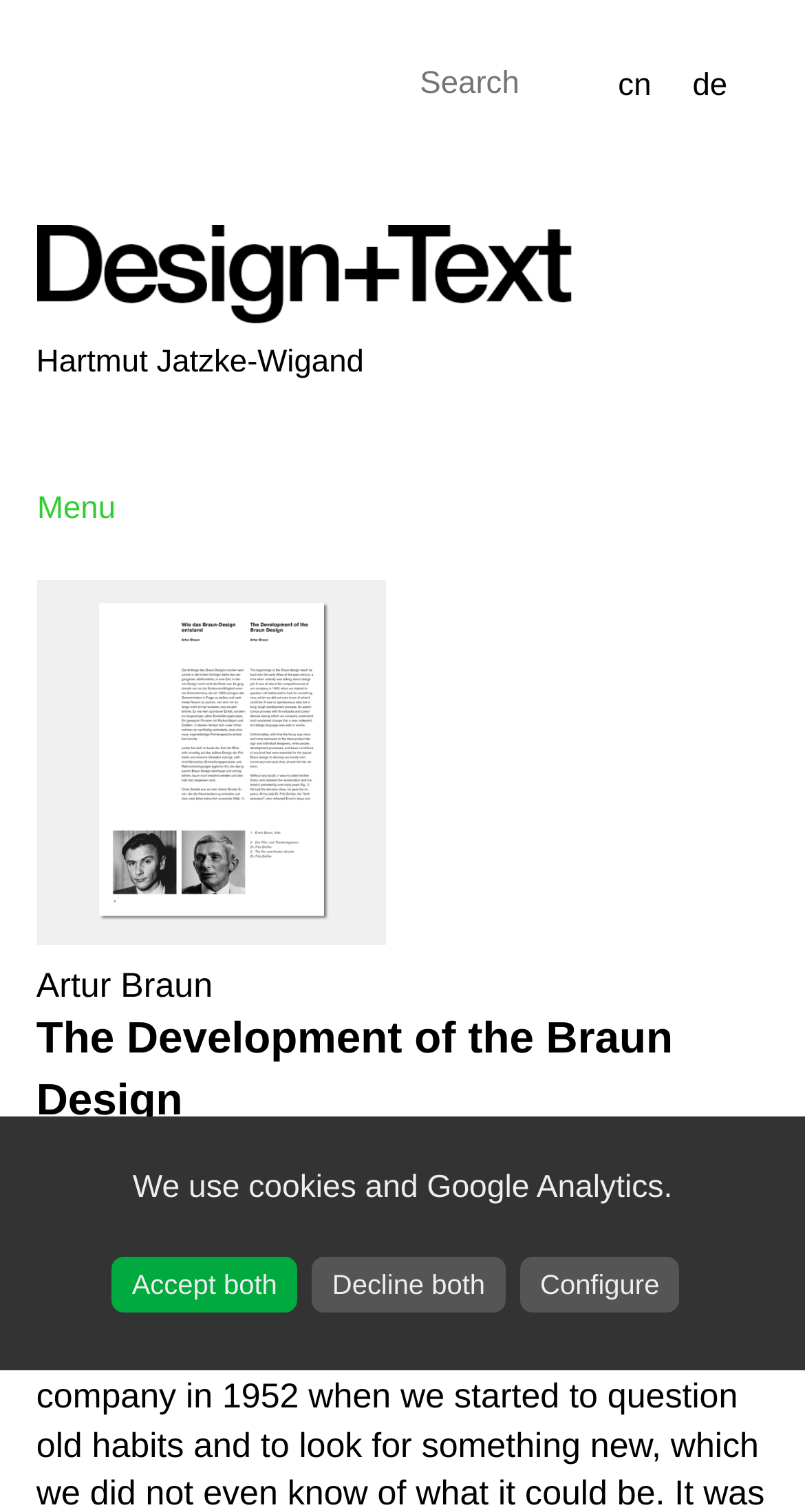What is the function of the button 'Accept both'?
From the image, respond using a single word or phrase.

Accept cookies and Google Analytics